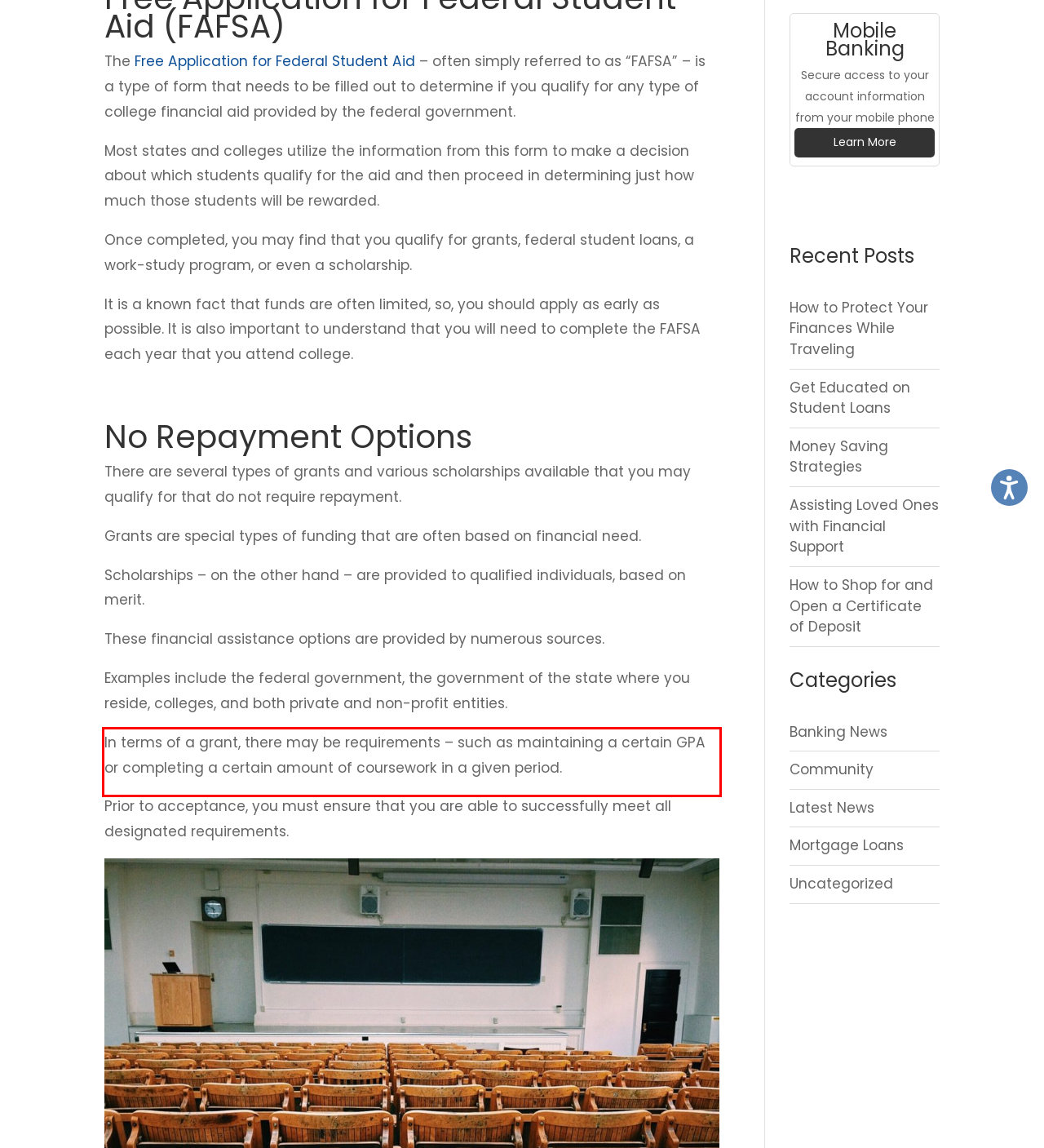Please perform OCR on the text within the red rectangle in the webpage screenshot and return the text content.

In terms of a grant, there may be requirements – such as maintaining a certain GPA or completing a certain amount of coursework in a given period.